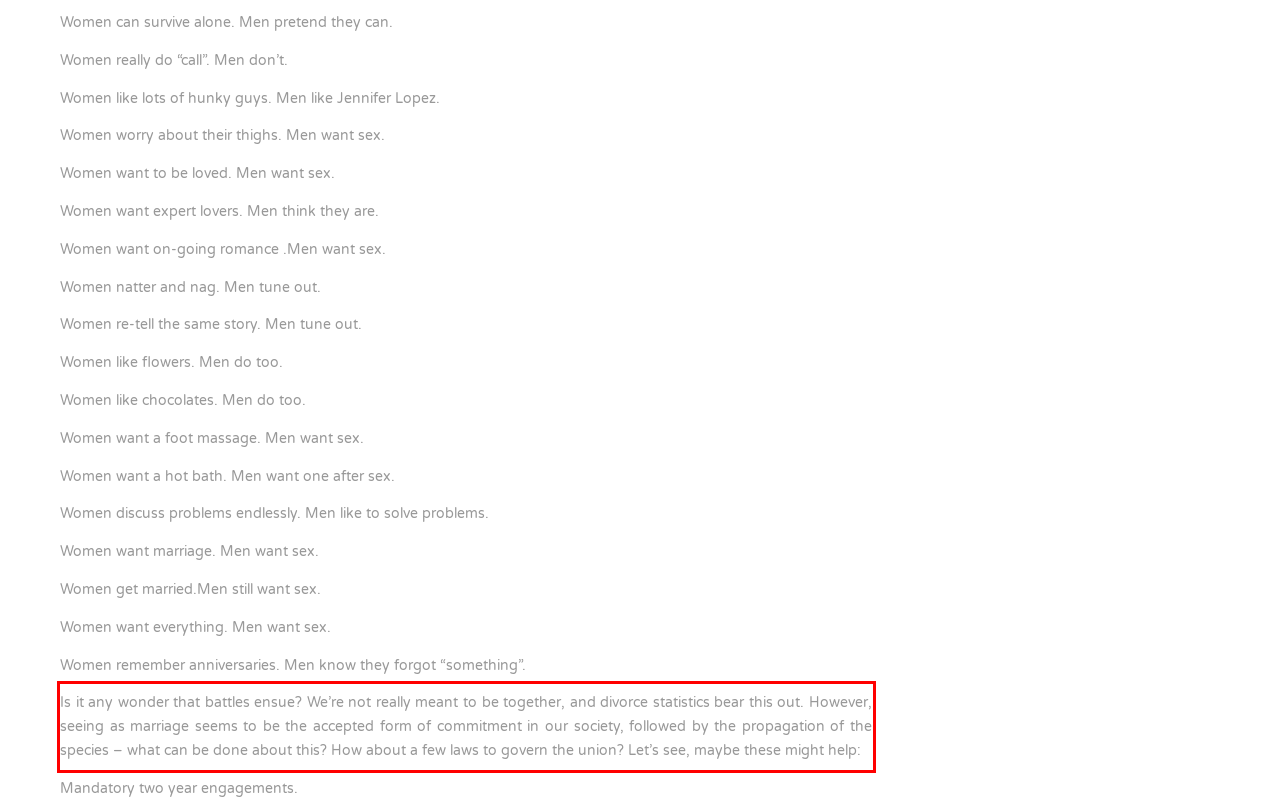Given a screenshot of a webpage, locate the red bounding box and extract the text it encloses.

Is it any wonder that battles ensue? We’re not really meant to be together, and divorce statistics bear this out. However, seeing as marriage seems to be the accepted form of commitment in our society, followed by the propagation of the species – what can be done about this? How about a few laws to govern the union? Let’s see, maybe these might help: